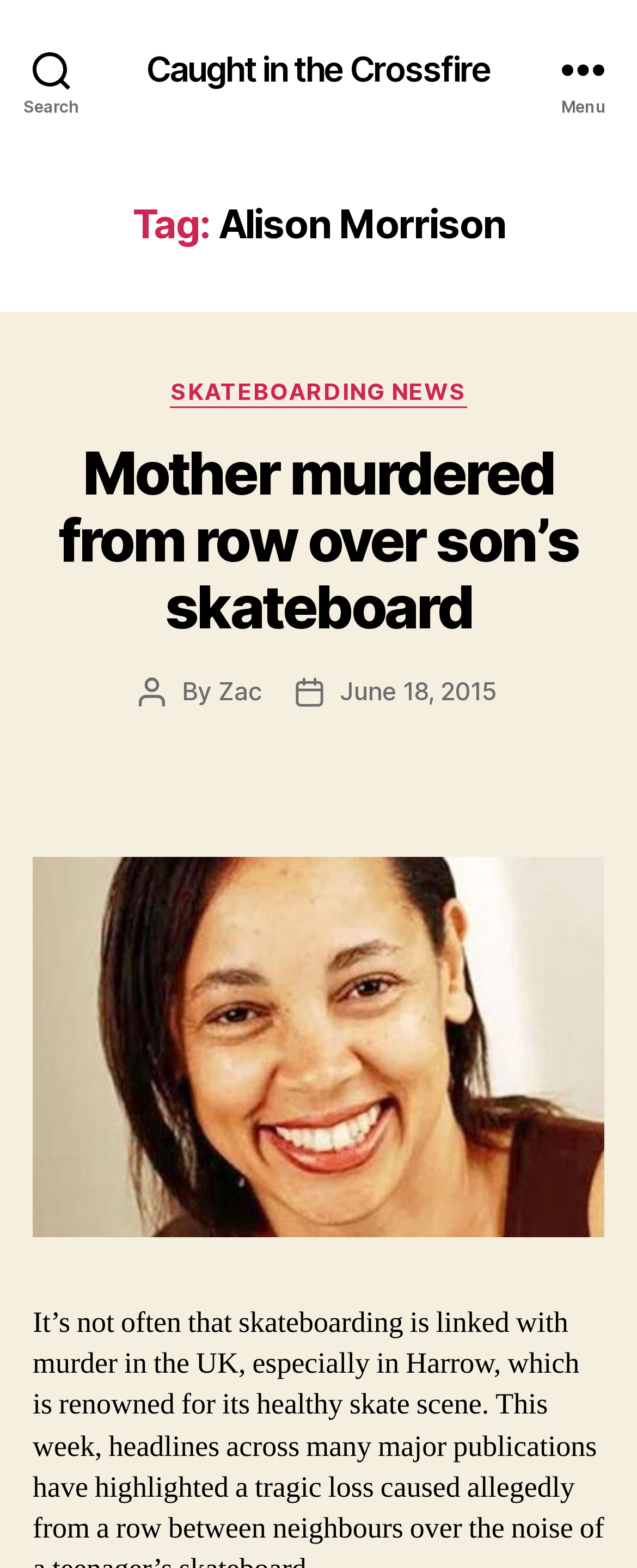Based on the element description "June 18, 2015", predict the bounding box coordinates of the UI element.

[0.533, 0.431, 0.781, 0.451]